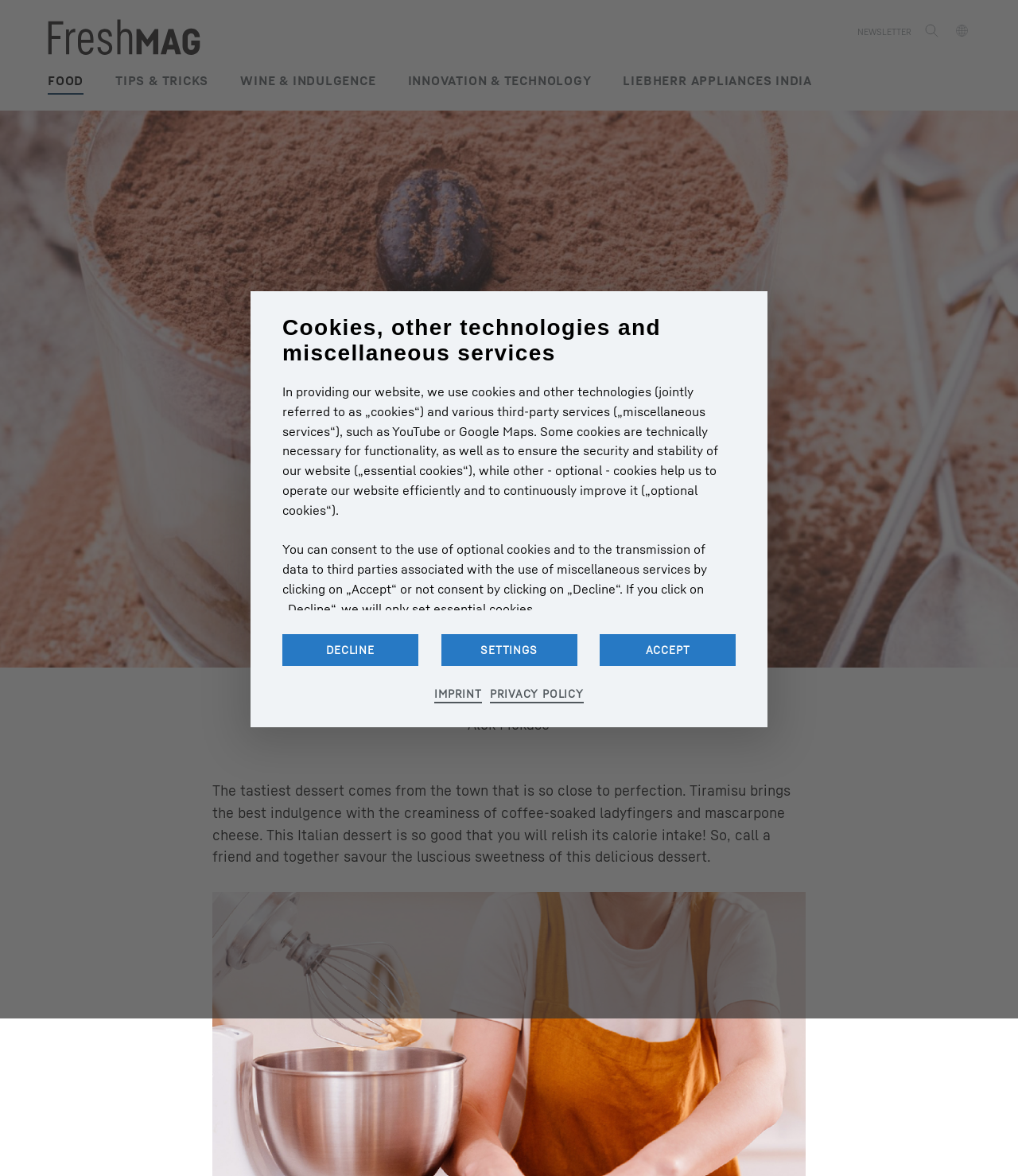Give a concise answer of one word or phrase to the question: 
What is the name of the author of the article?

Alok Mokase